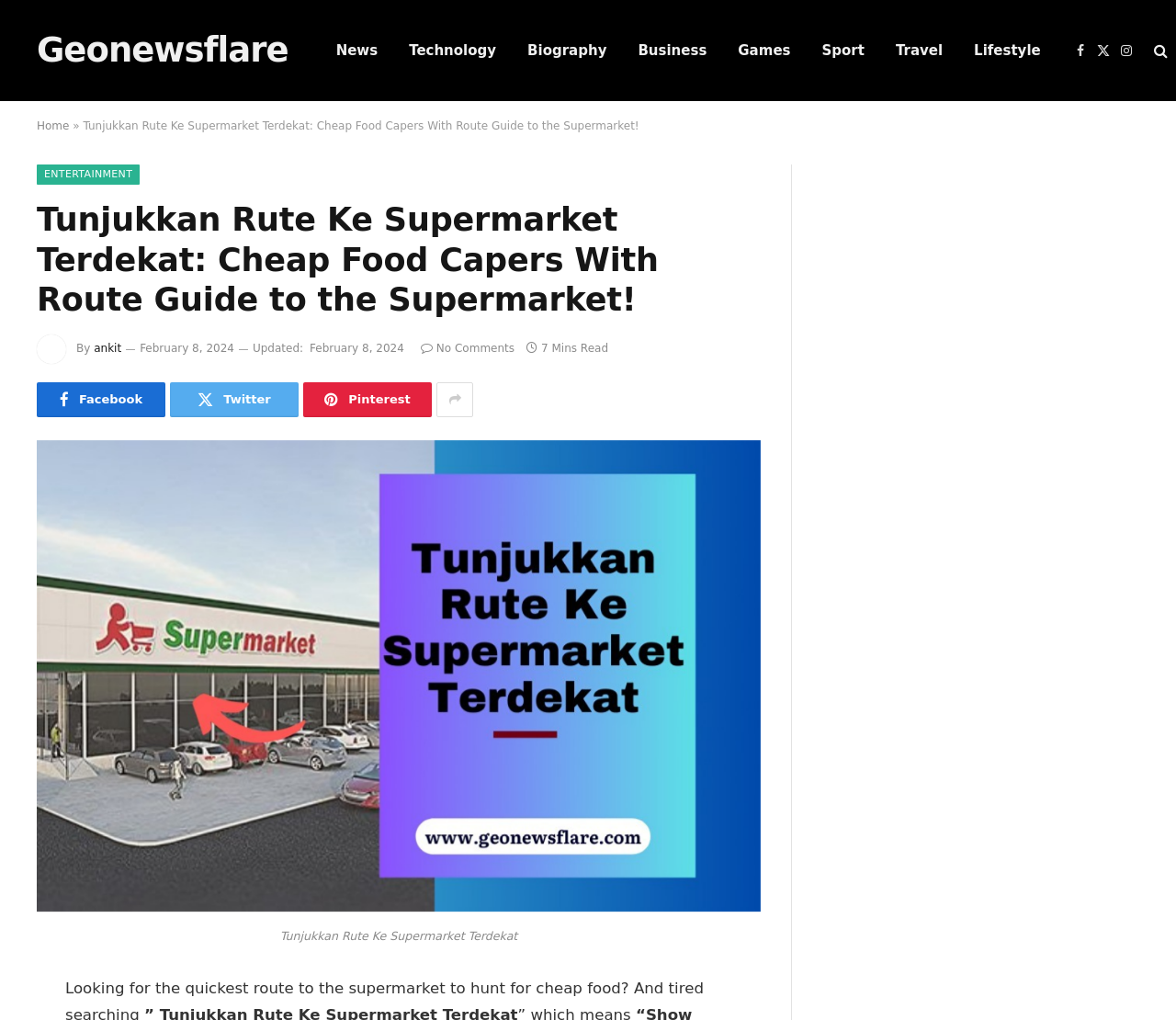Please specify the bounding box coordinates of the element that should be clicked to execute the given instruction: 'Go to the Home page'. Ensure the coordinates are four float numbers between 0 and 1, expressed as [left, top, right, bottom].

[0.031, 0.117, 0.059, 0.13]